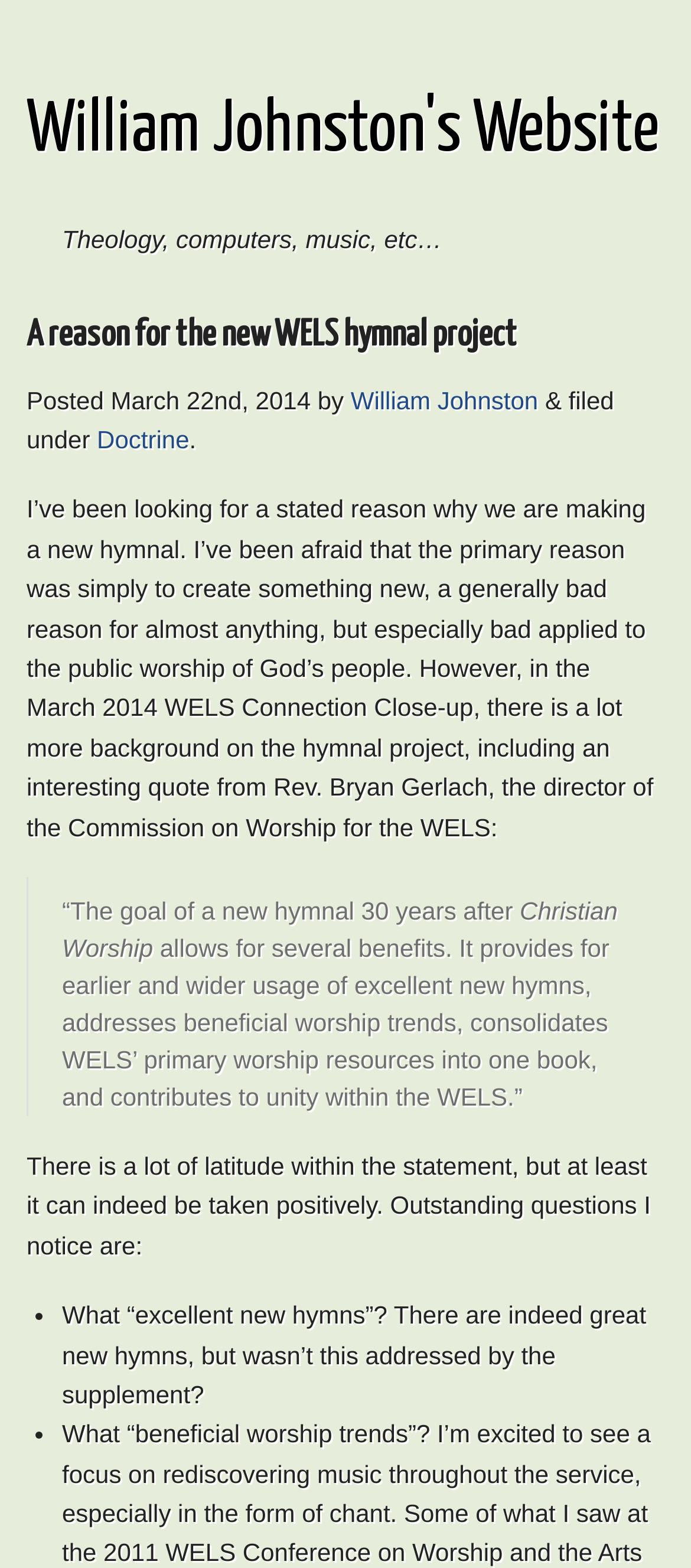Please find the bounding box for the UI element described by: "Doctrine".

[0.14, 0.271, 0.274, 0.289]